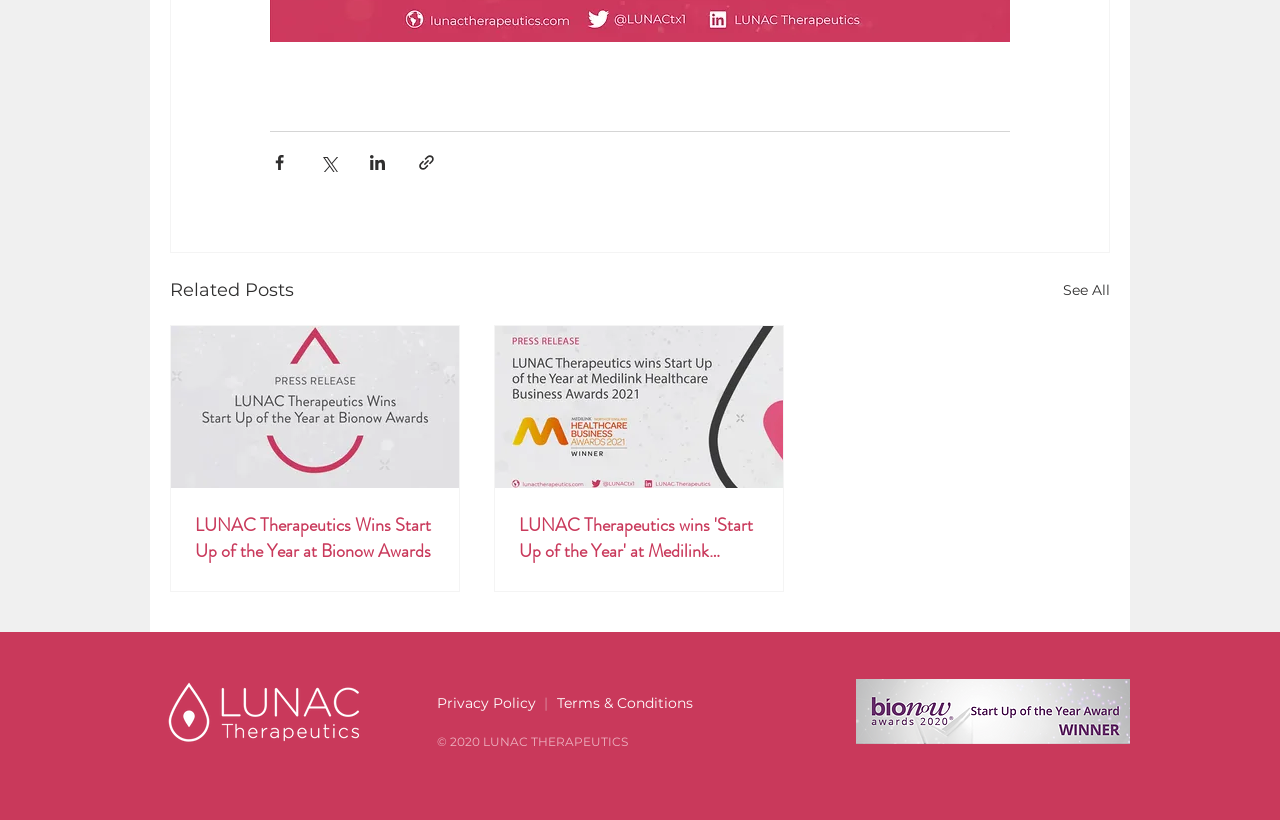Please provide a comprehensive response to the question below by analyzing the image: 
What is the award won by LUNAC Therapeutics?

According to the webpage, LUNAC Therapeutics has won the 'Start Up of the Year' award at Bionow Awards and Medilink Healthcare Business Awards.